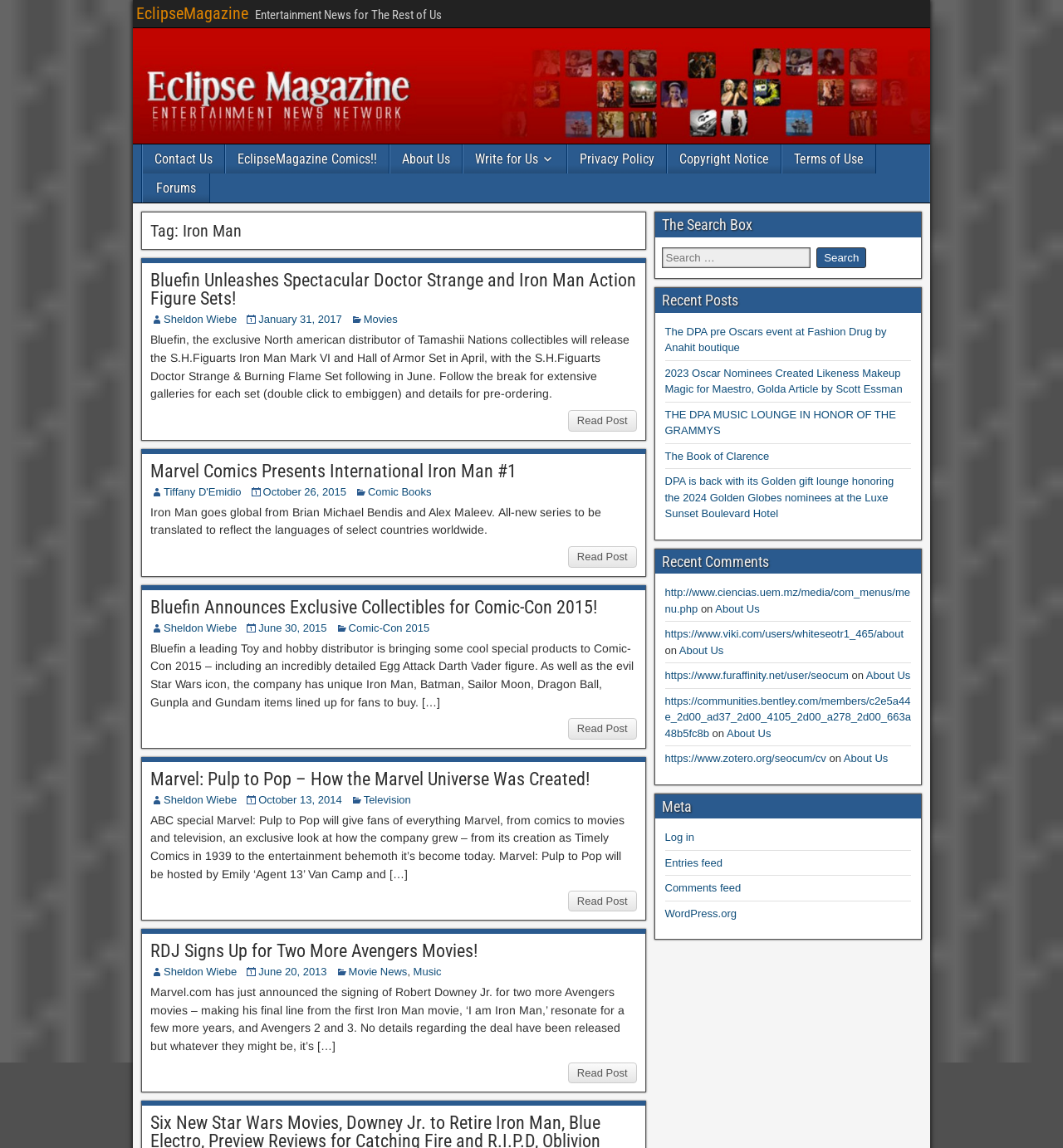Using the format (top-left x, top-left y, bottom-right x, bottom-right y), provide the bounding box coordinates for the described UI element. All values should be floating point numbers between 0 and 1: The Book of Clarence

[0.625, 0.392, 0.724, 0.402]